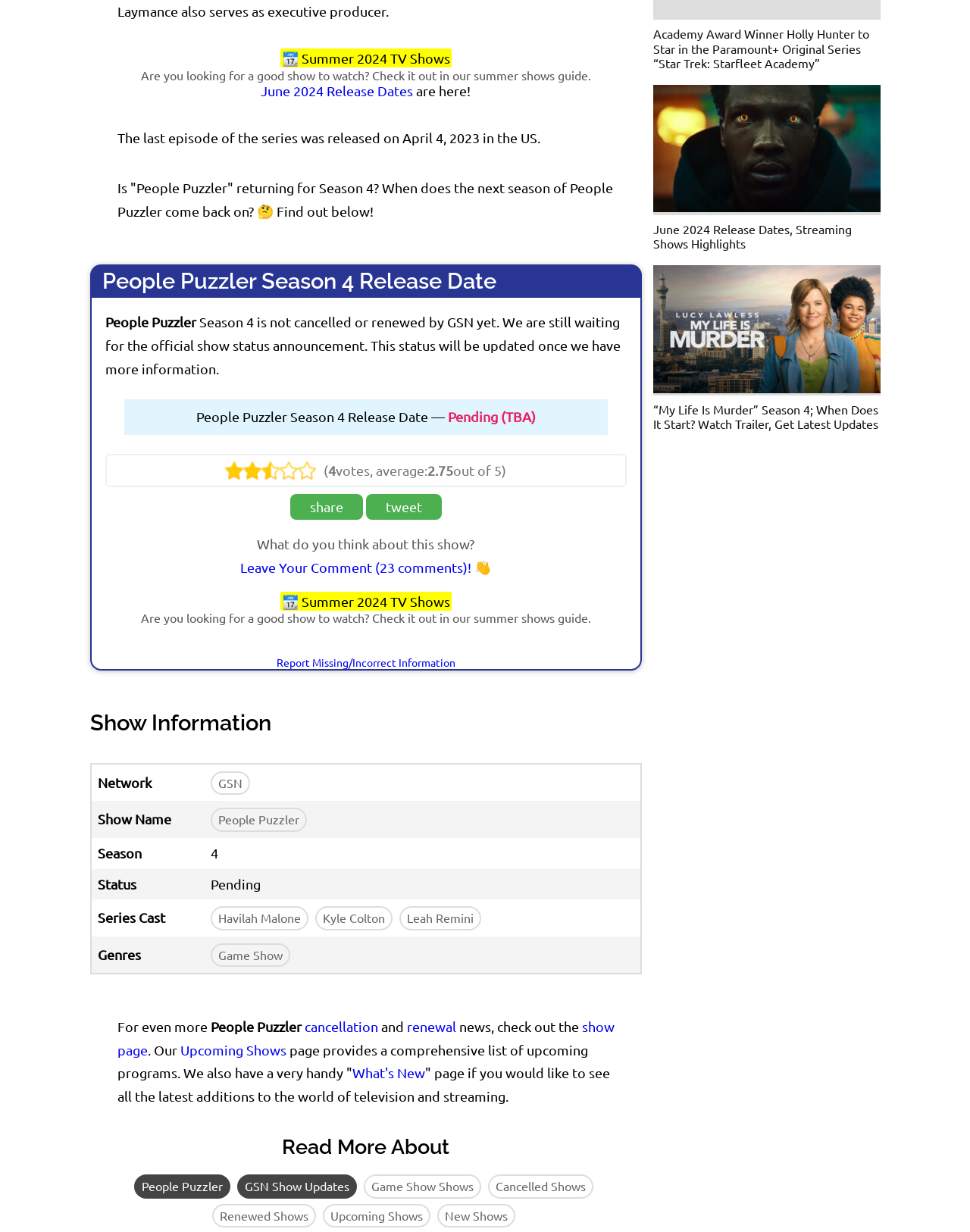Highlight the bounding box coordinates of the element you need to click to perform the following instruction: "Leave a comment about the show."

[0.248, 0.454, 0.506, 0.467]